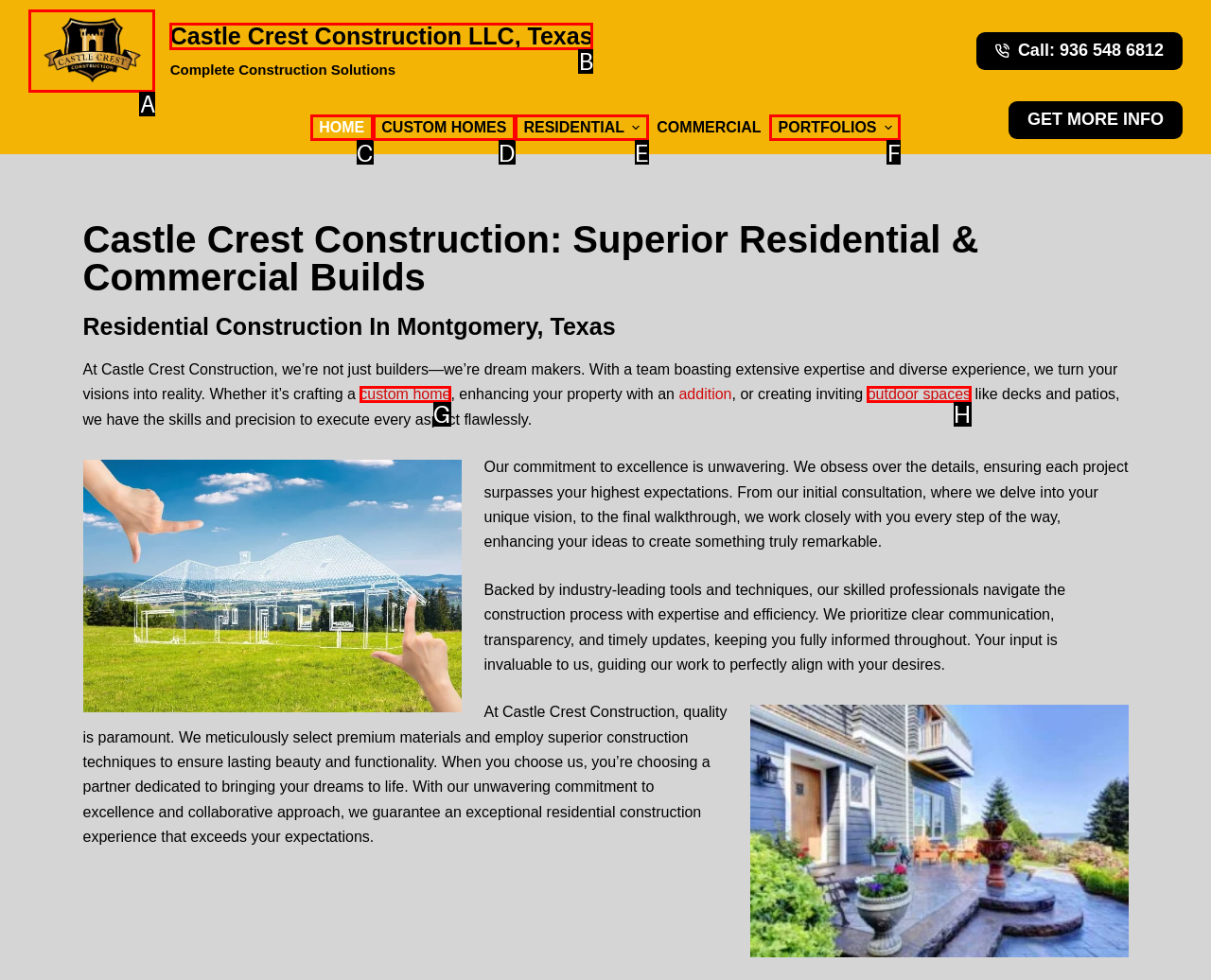Tell me which one HTML element best matches the description: Castle Crest Construction LLC, Texas Answer with the option's letter from the given choices directly.

B